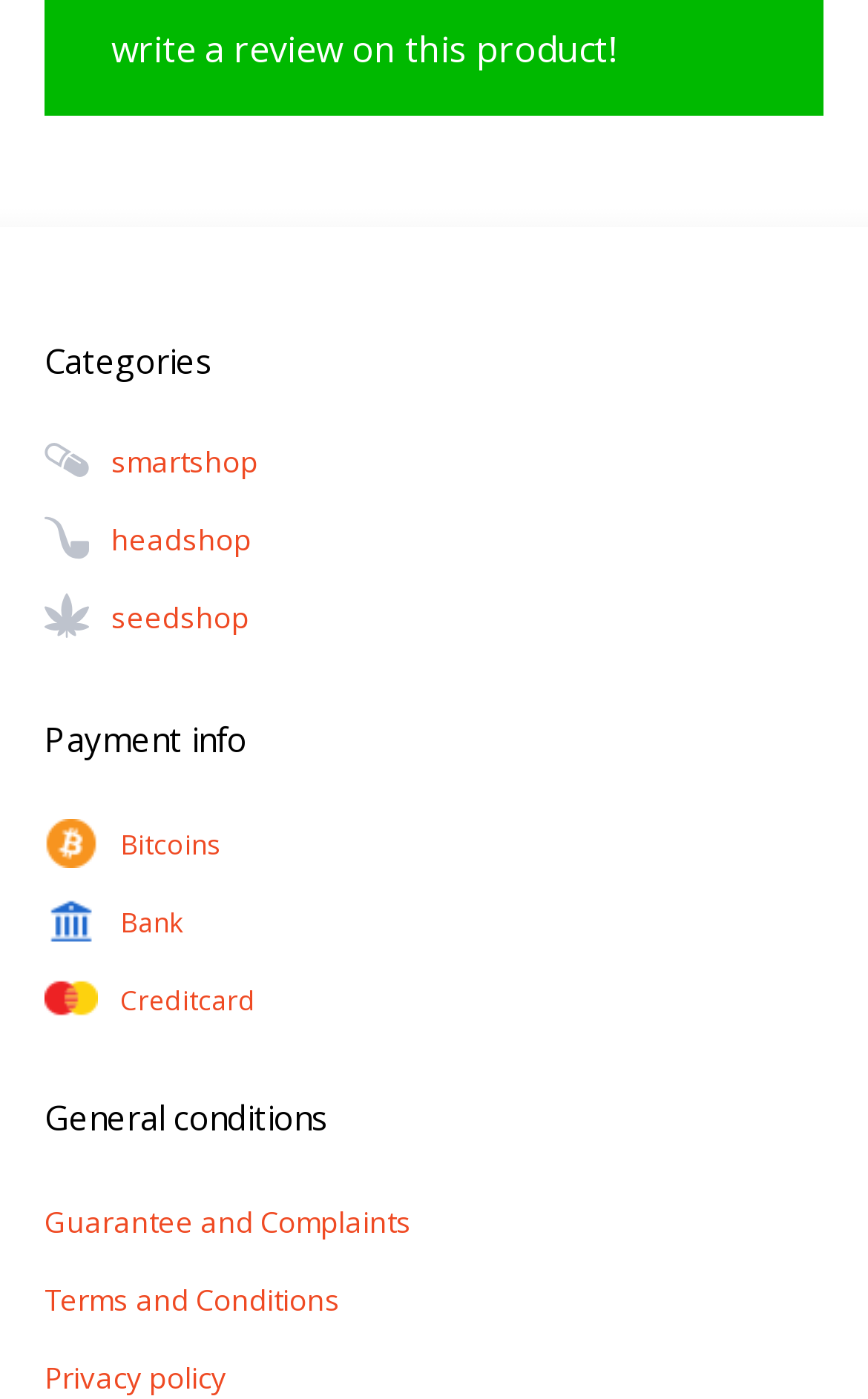Bounding box coordinates are specified in the format (top-left x, top-left y, bottom-right x, bottom-right y). All values are floating point numbers bounded between 0 and 1. Please provide the bounding box coordinate of the region this sentence describes: Privacy policy

[0.051, 0.97, 0.262, 0.998]